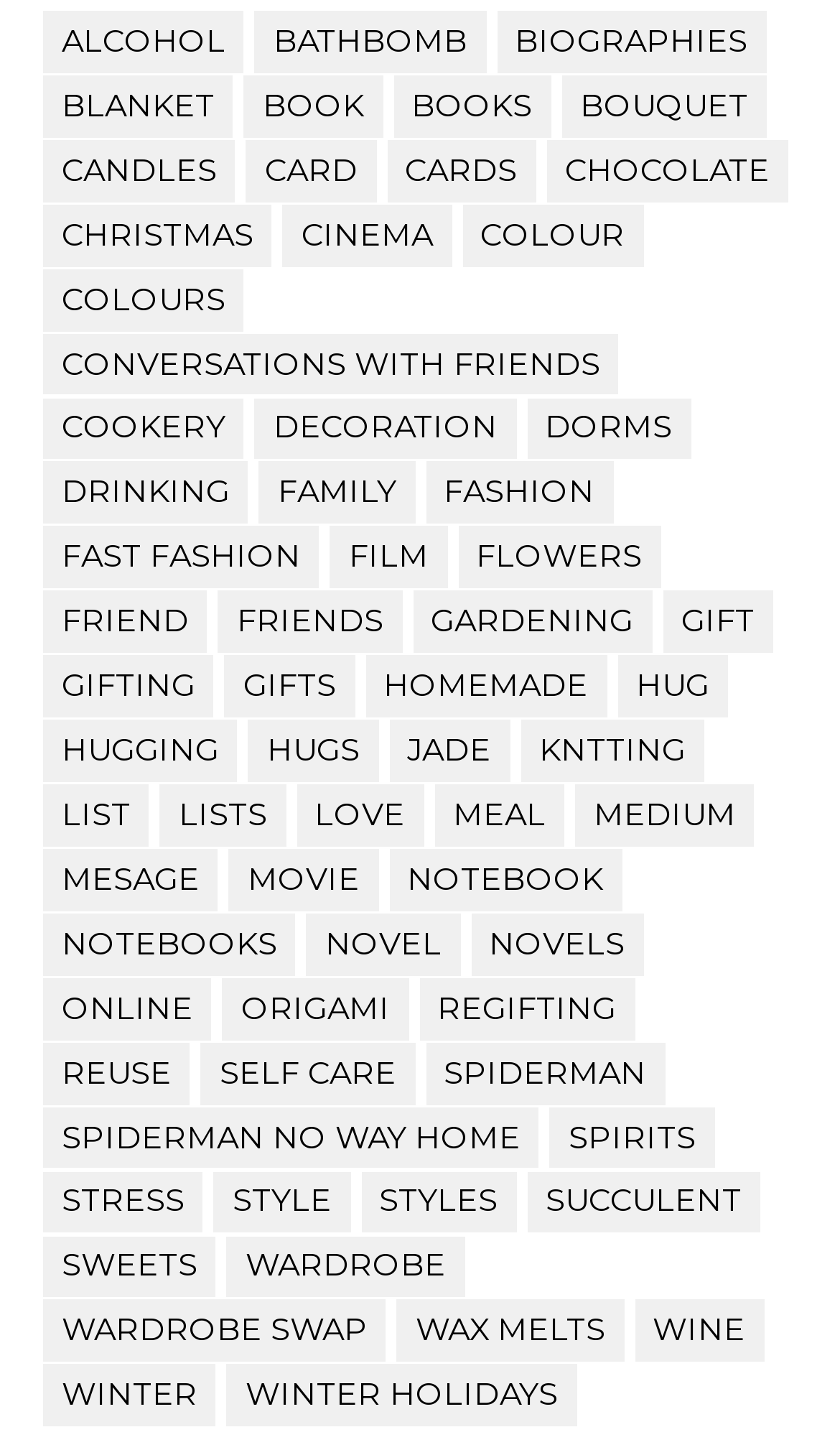Are there any links about winter?
Based on the image, give a one-word or short phrase answer.

Yes